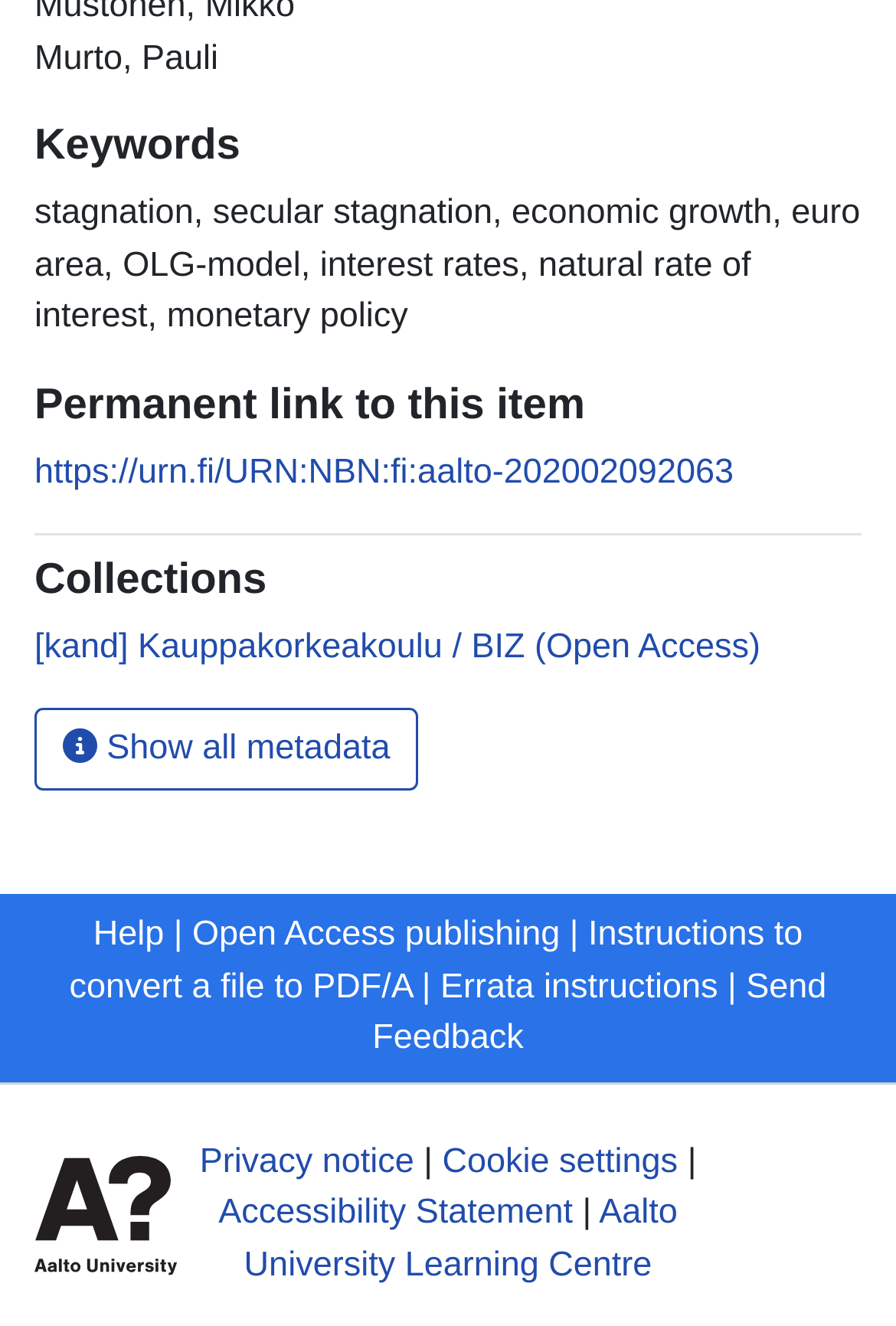Pinpoint the bounding box coordinates of the clickable element to carry out the following instruction: "View the permanent link to this item."

[0.038, 0.341, 0.819, 0.37]